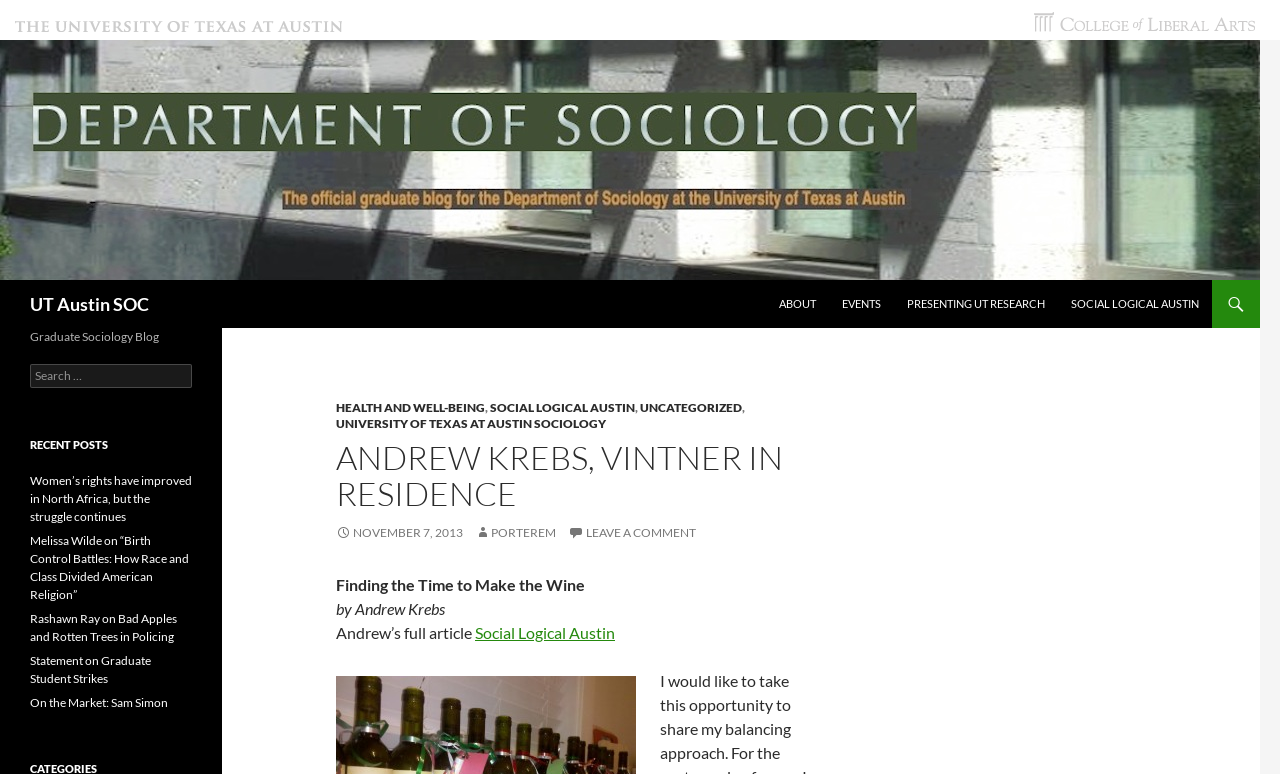Determine the bounding box coordinates for the region that must be clicked to execute the following instruction: "Search for something".

[0.023, 0.47, 0.15, 0.501]